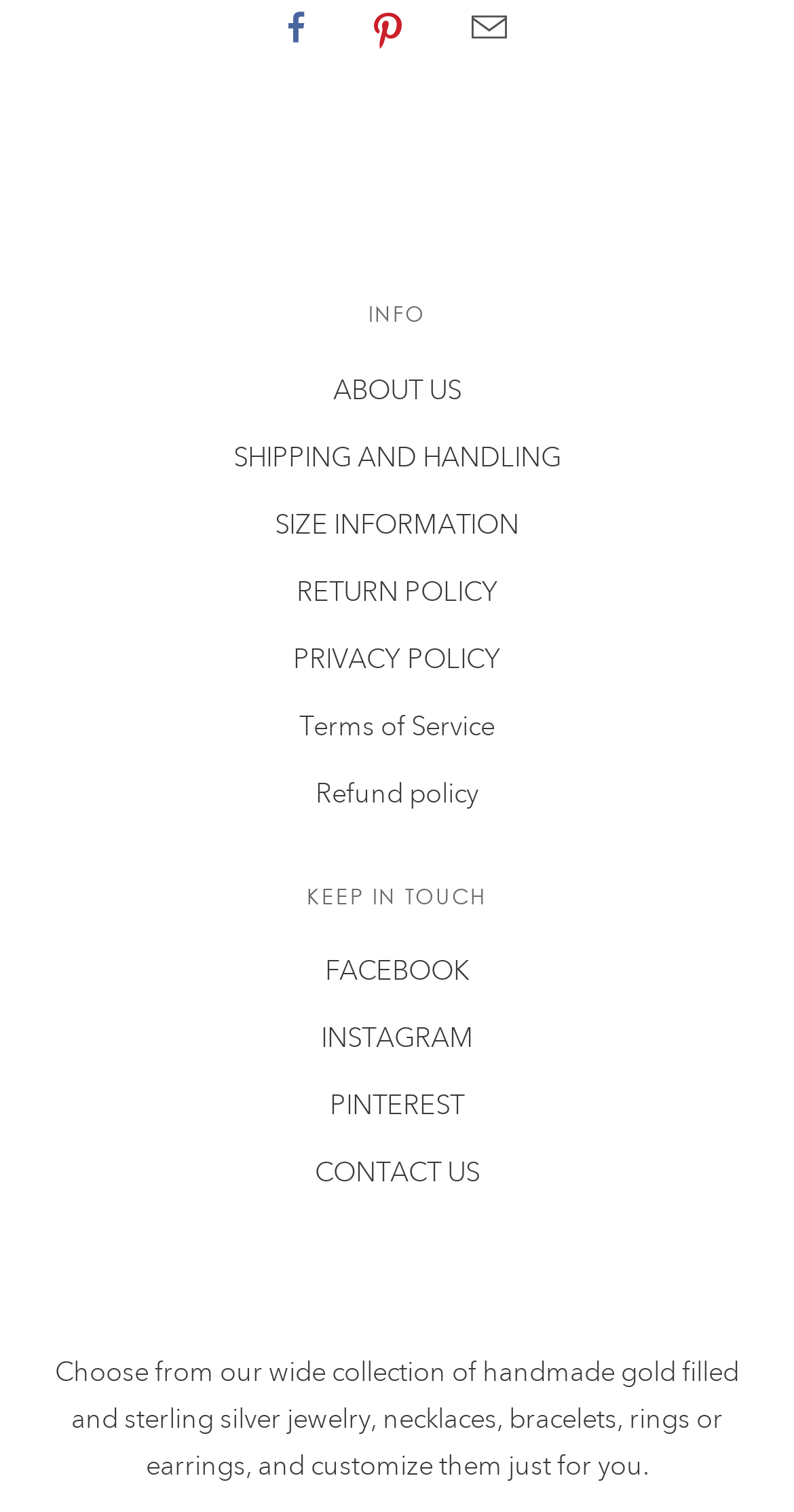What social media platforms can customers follow?
Please answer the question with as much detail as possible using the screenshot.

The links 'FACEBOOK', 'INSTAGRAM', and 'PINTEREST' are present on the webpage, indicating that customers can follow the website on these social media platforms.